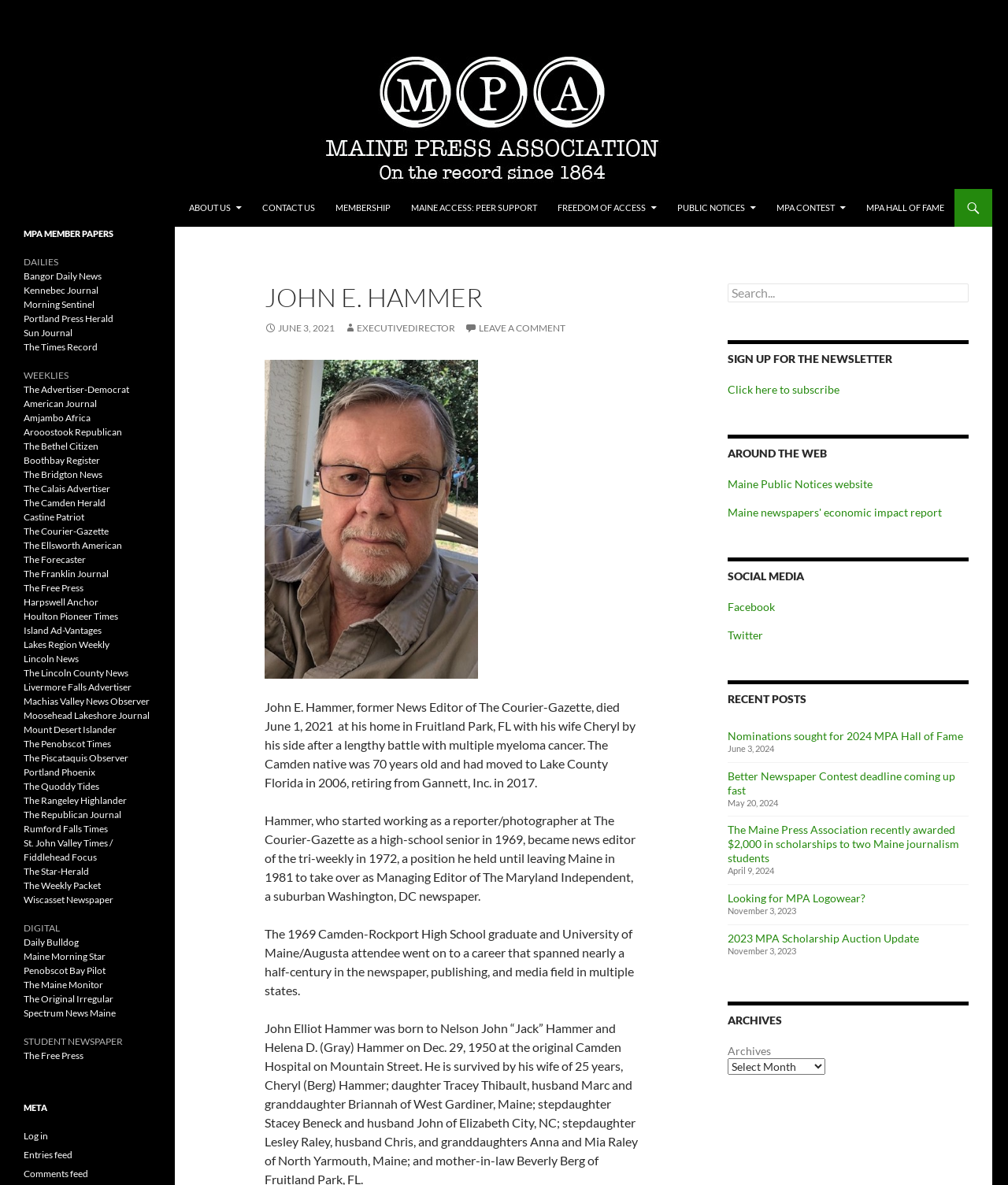Please locate and generate the primary heading on this webpage.

Maine Press Association